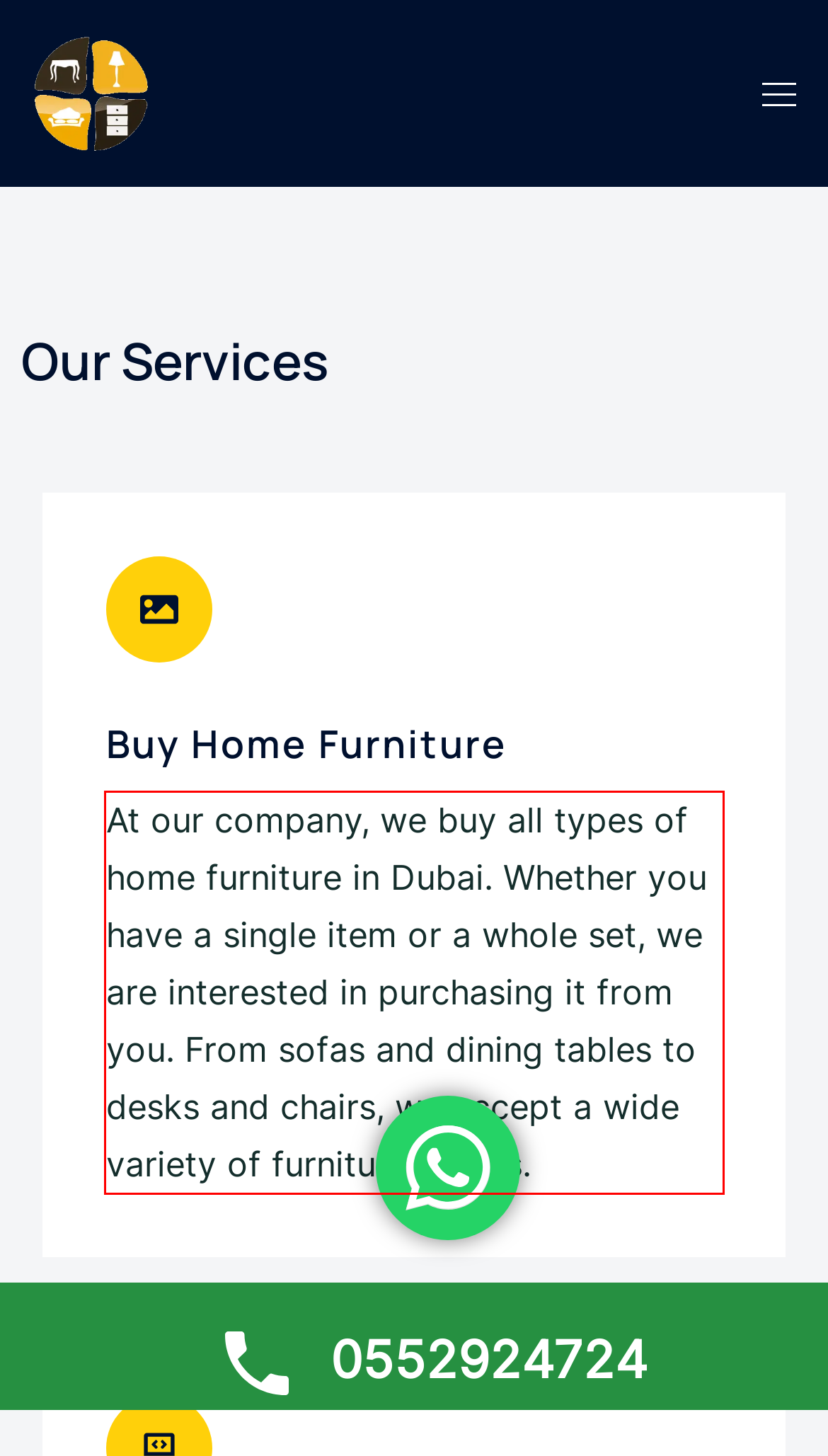Look at the screenshot of the webpage, locate the red rectangle bounding box, and generate the text content that it contains.

At our company, we buy all types of home furniture in Dubai. Whether you have a single item or a whole set, we are interested in purchasing it from you. From sofas and dining tables to desks and chairs, we accept a wide variety of furniture pieces.